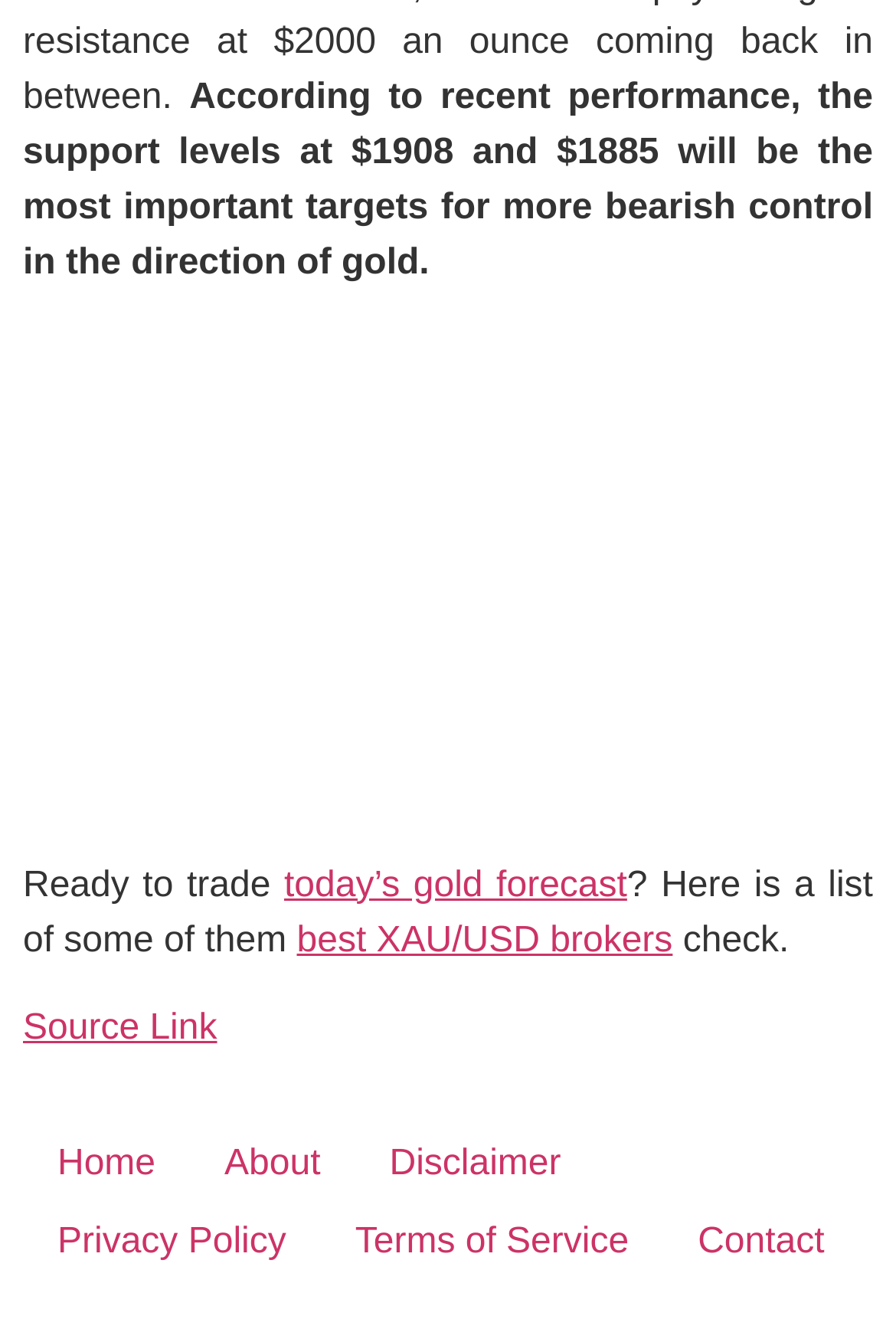What is the current topic of discussion?
Examine the webpage screenshot and provide an in-depth answer to the question.

The current topic of discussion is gold, as indicated by the image with the label 'Gold' and the text 'According to recent performance, the support levels at $1908 and $1885 will be the most important targets for more bearish control in the direction of gold.'